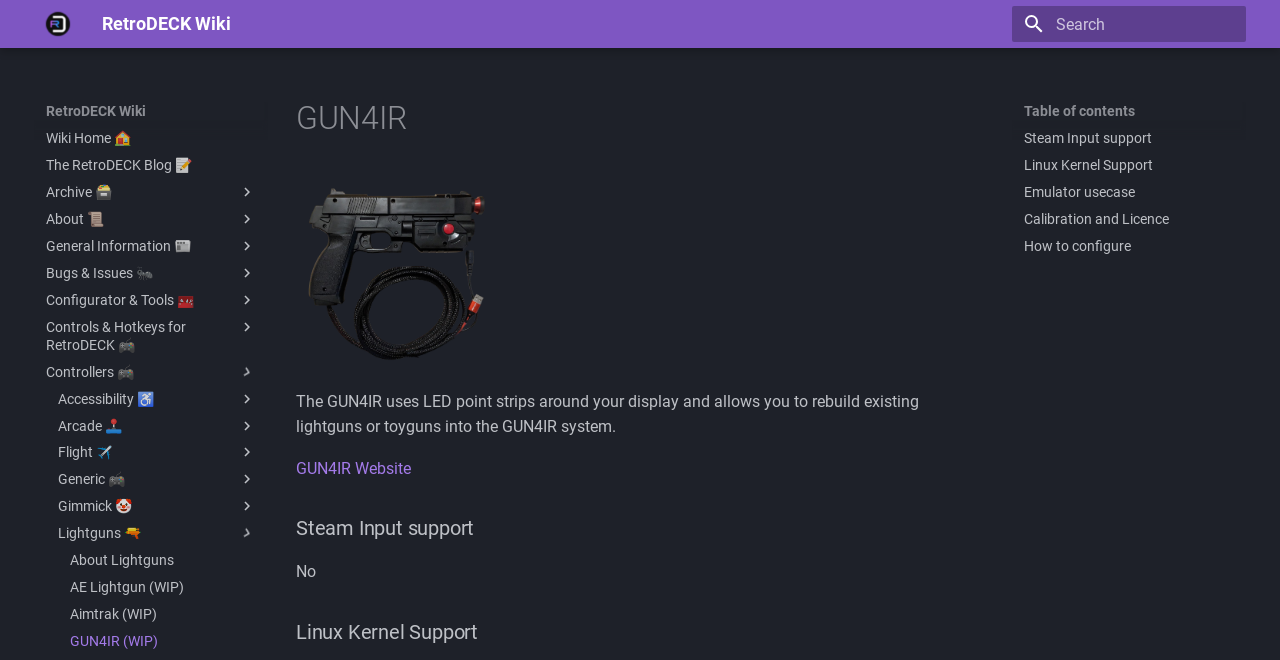Please identify the bounding box coordinates of the clickable area that will fulfill the following instruction: "Read about Yuzu General Guide". The coordinates should be in the format of four float numbers between 0 and 1, i.e., [left, top, right, bottom].

[0.055, 0.359, 0.2, 0.386]